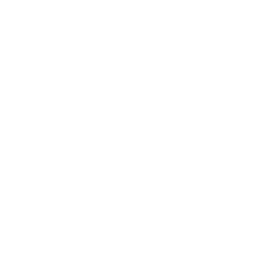Offer a comprehensive description of the image.

The image features a sleek, modern 20/415 dropper designed for precise dispensing of liquids. Its intuitive design is ideal for various applications, including essential oils, herbal extracts, and cosmetic products. The dropper is crafted for ease of use, allowing for accurate measurements and reducing waste. Below the image, there is likely a caption that highlights its features and potential uses, emphasizing its utility in both professional and personal settings. This dropper exemplifies functionality intertwined with contemporary design, appealing to both consumers and businesses seeking quality packaging solutions.